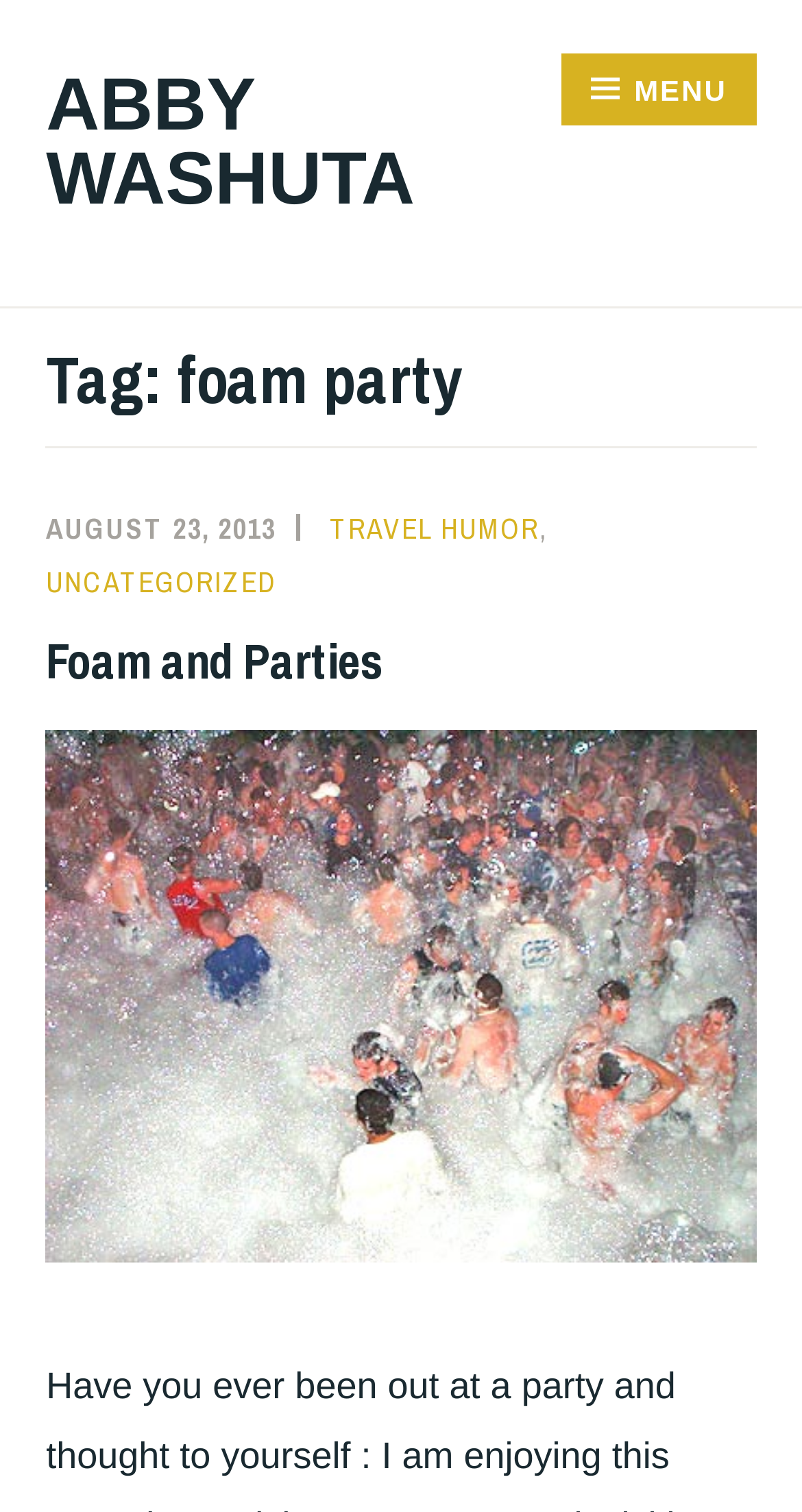Give a full account of the webpage's elements and their arrangement.

The webpage is about a blog post titled "Foam Party" by Abby Washuta. At the top left, there is a link to the author's name, "ABBY WASHUTA". Next to it, on the top right, is a button labeled "MENU" that controls a dropdown menu. 

Below the author's name, there is a heading that reads "Tag: foam party". Under this heading, there are several links and a time stamp indicating the post date, "AUGUST 23, 2013". The links are categorized as "TRAVEL HUMOR" and "UNCATEGORIZED". 

Further down, there is a heading "Foam and Parties" with a link to the same title. Below this, there is a large image that takes up most of the page, also labeled "foam". At the very bottom, there is another link to the tag "foam".